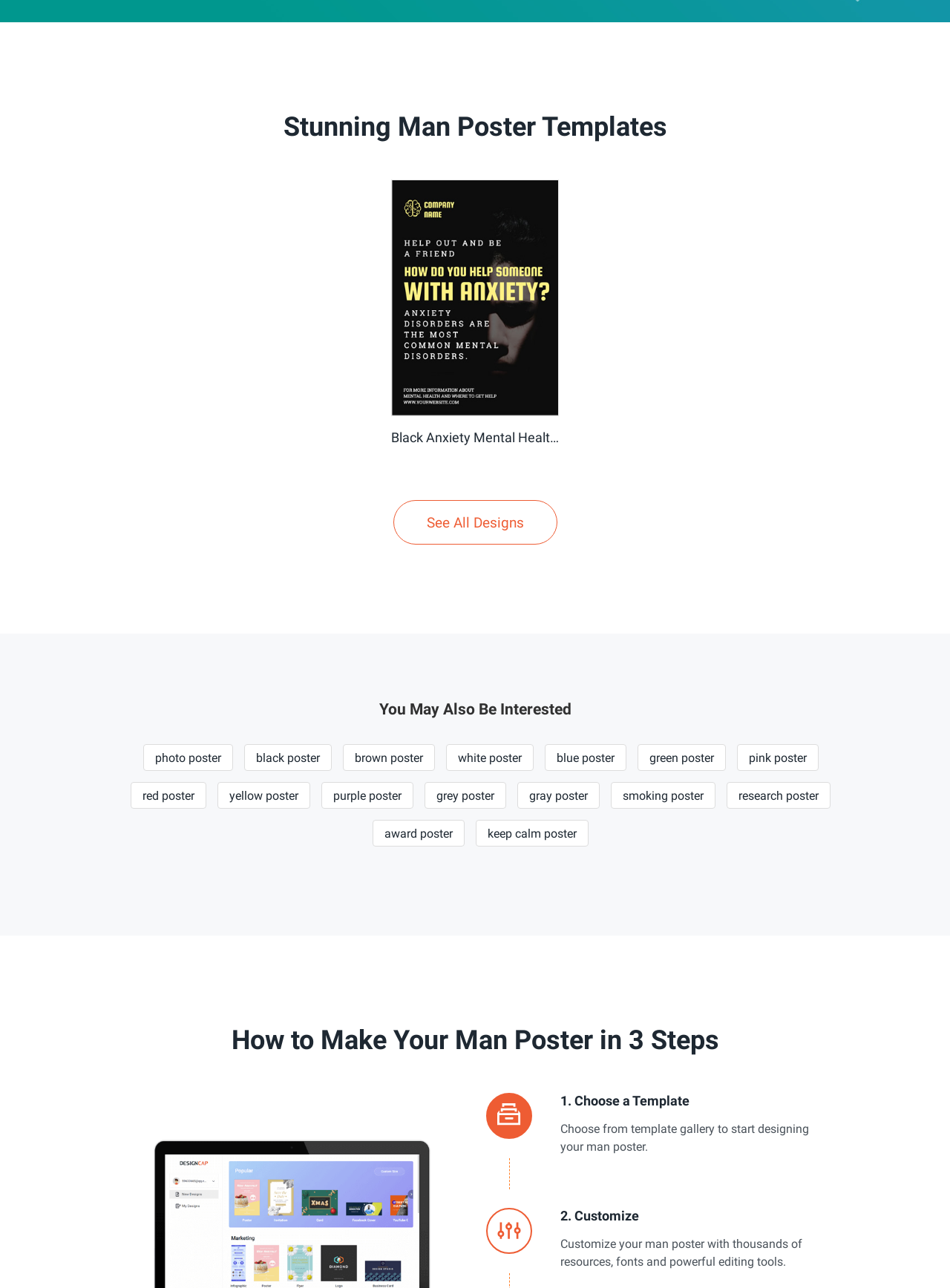Calculate the bounding box coordinates for the UI element based on the following description: "keep calm poster". Ensure the coordinates are four float numbers between 0 and 1, i.e., [left, top, right, bottom].

[0.513, 0.642, 0.607, 0.653]